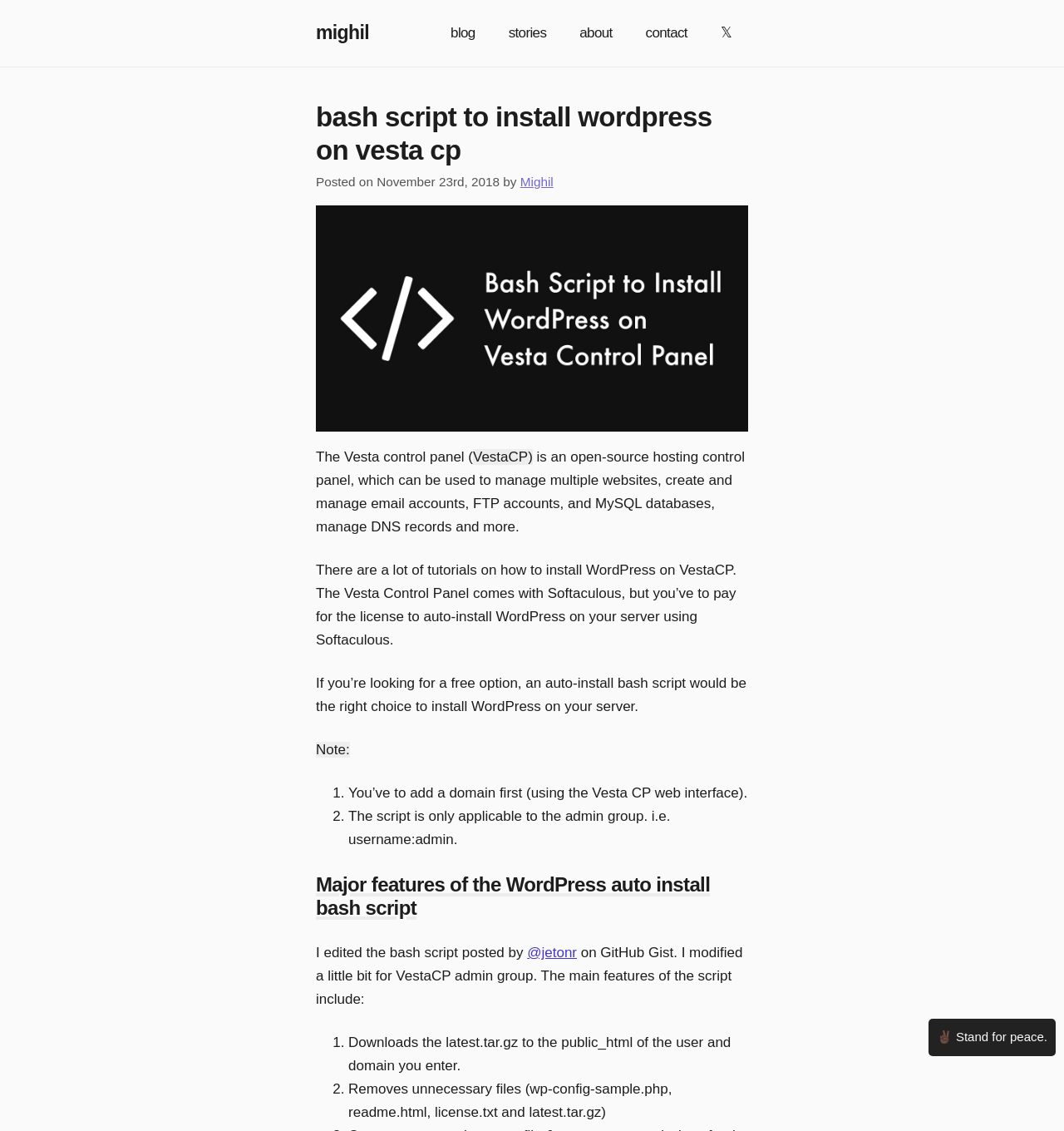Calculate the bounding box coordinates for the UI element based on the following description: "Mighil". Ensure the coordinates are four float numbers between 0 and 1, i.e., [left, top, right, bottom].

[0.297, 0.019, 0.347, 0.038]